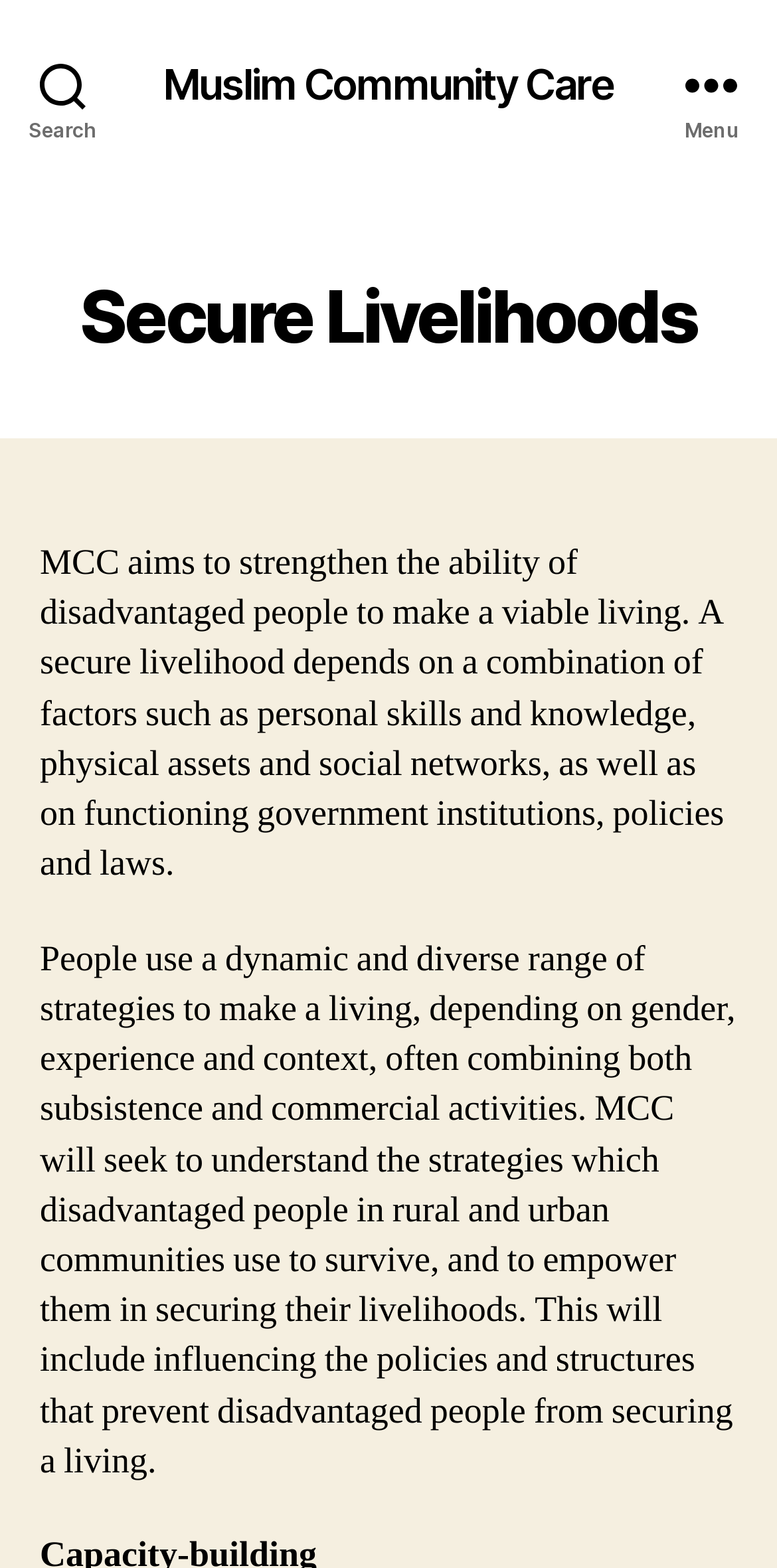Please give a concise answer to this question using a single word or phrase: 
What is the name of the organization?

Muslim Community Care